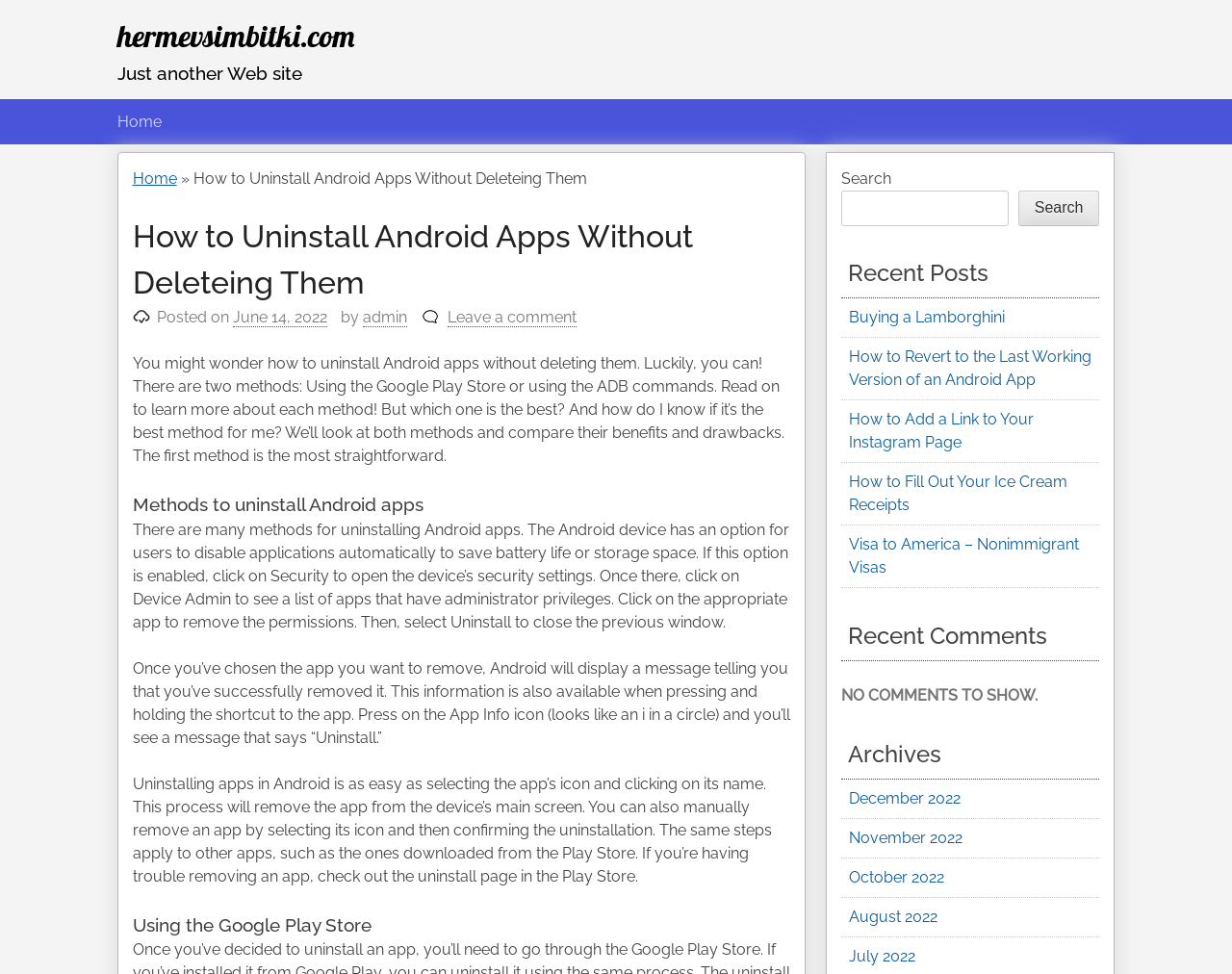Locate the bounding box coordinates of the clickable area to execute the instruction: "Read the 'How to Uninstall Android Apps Without Deleteing Them' article". Provide the coordinates as four float numbers between 0 and 1, represented as [left, top, right, bottom].

[0.107, 0.219, 0.641, 0.314]